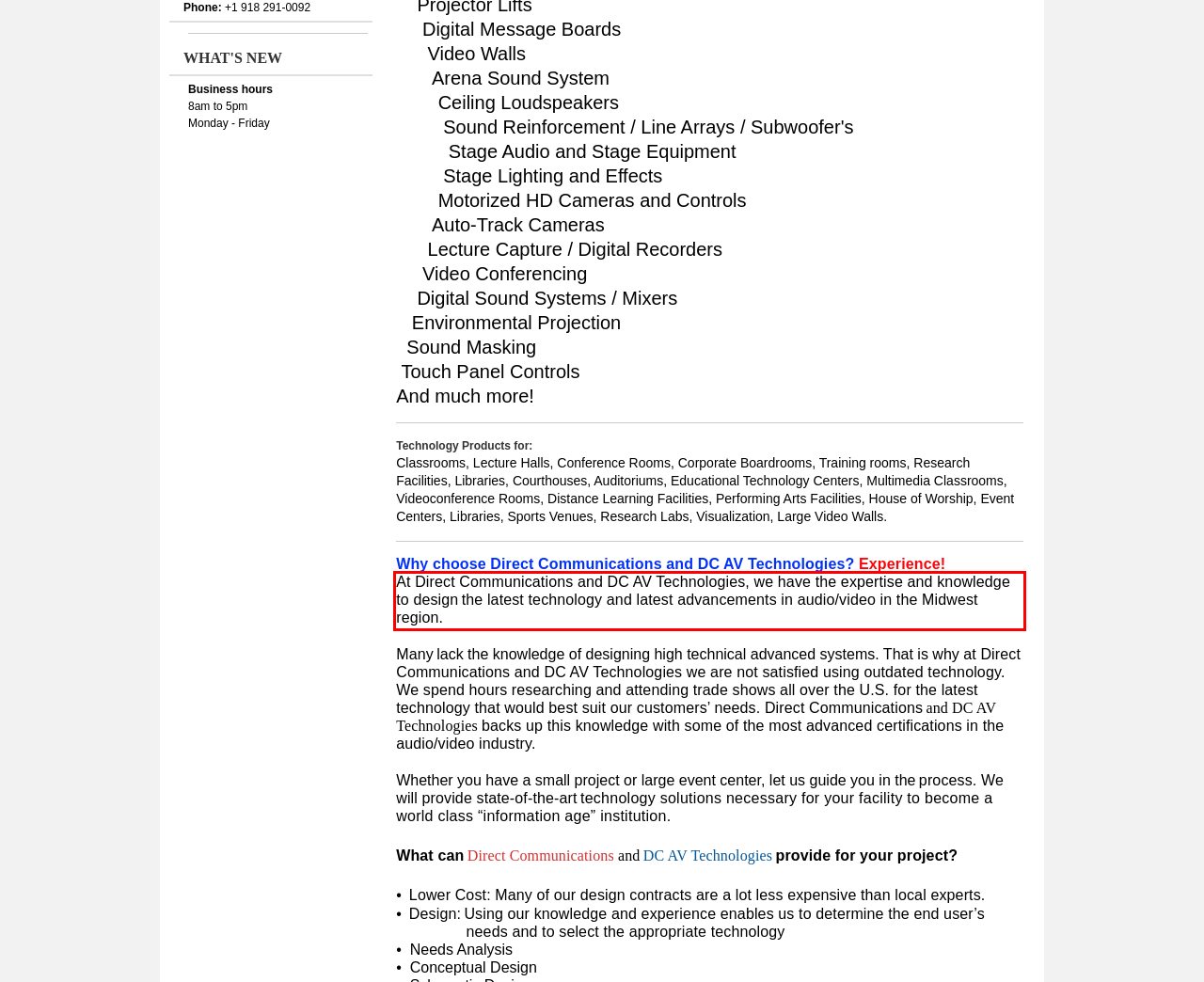With the given screenshot of a webpage, locate the red rectangle bounding box and extract the text content using OCR.

At Direct Communications and DC AV Technologies, we have the expertise and knowledge to design the latest technology and latest advancements in audio/video in the Midwest region.